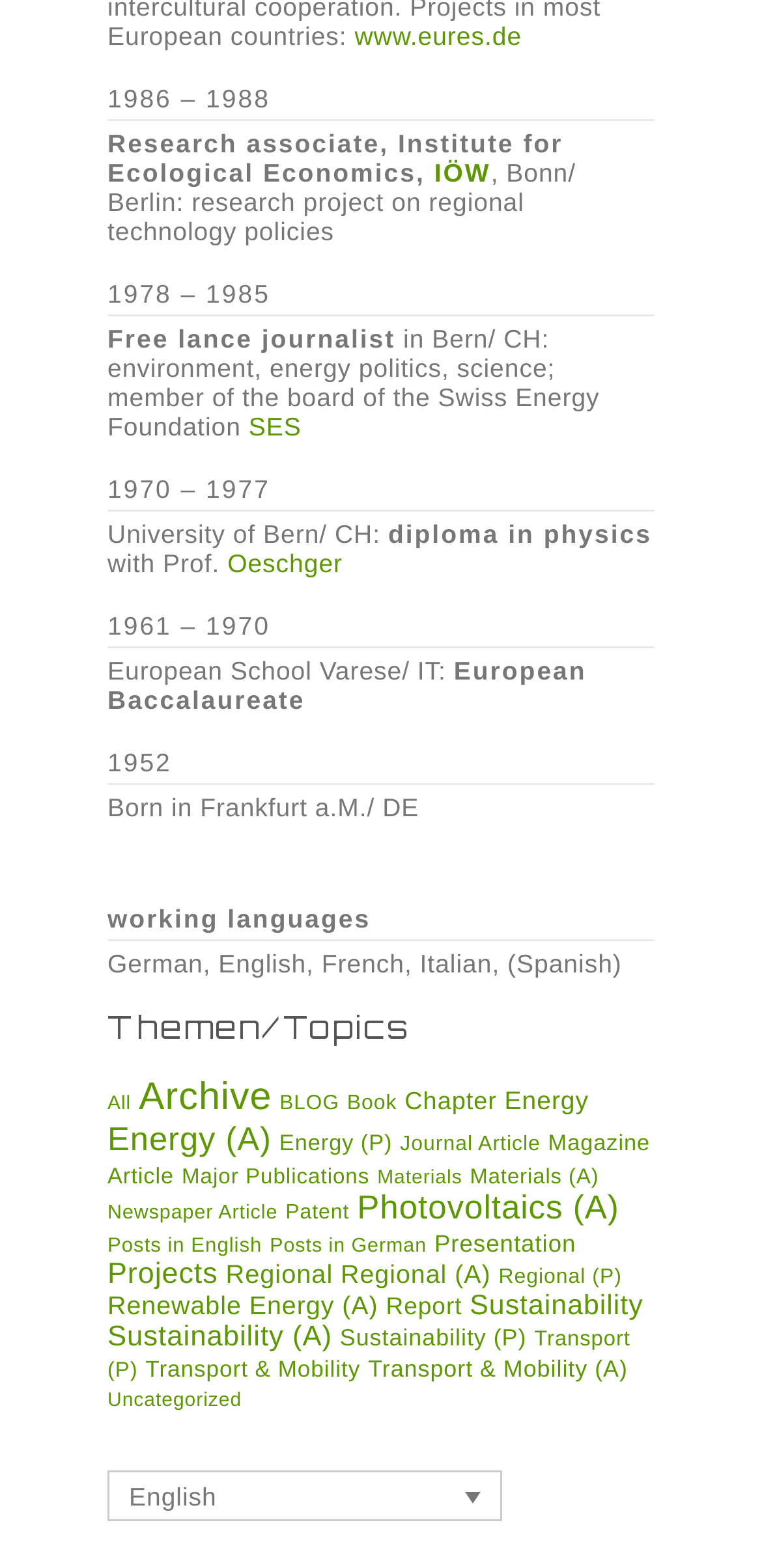Bounding box coordinates should be provided in the format (top-left x, top-left y, bottom-right x, bottom-right y) with all values between 0 and 1. Identify the bounding box for this UI element: Renewable Energy (A)

[0.141, 0.823, 0.496, 0.842]